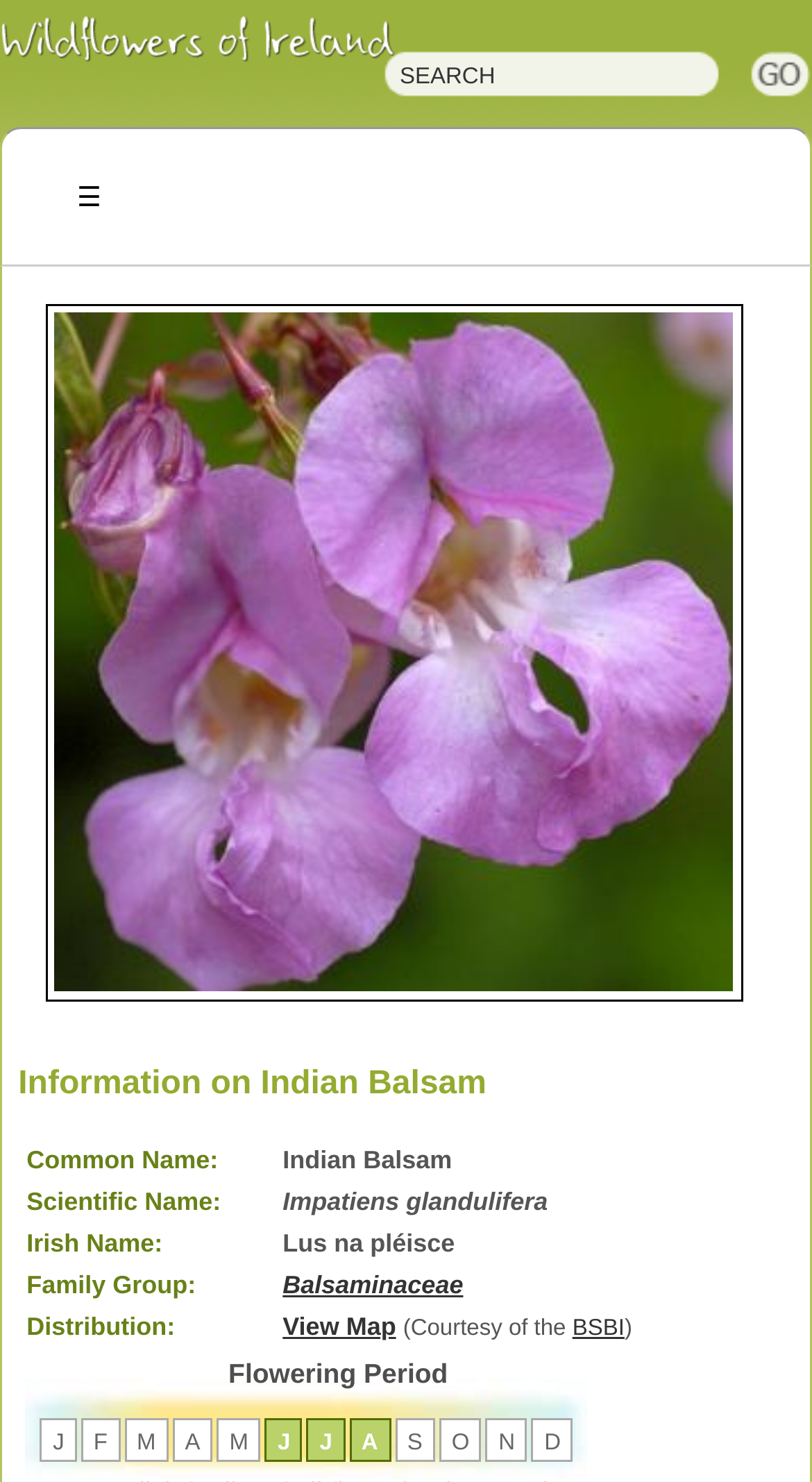Based on what you see in the screenshot, provide a thorough answer to this question: What is the distribution of the Indian Balsam?

The answer can be found in the table cell 'Distribution:' which contains a link to 'View Map', indicating that the distribution of the Indian Balsam can be viewed on a map.